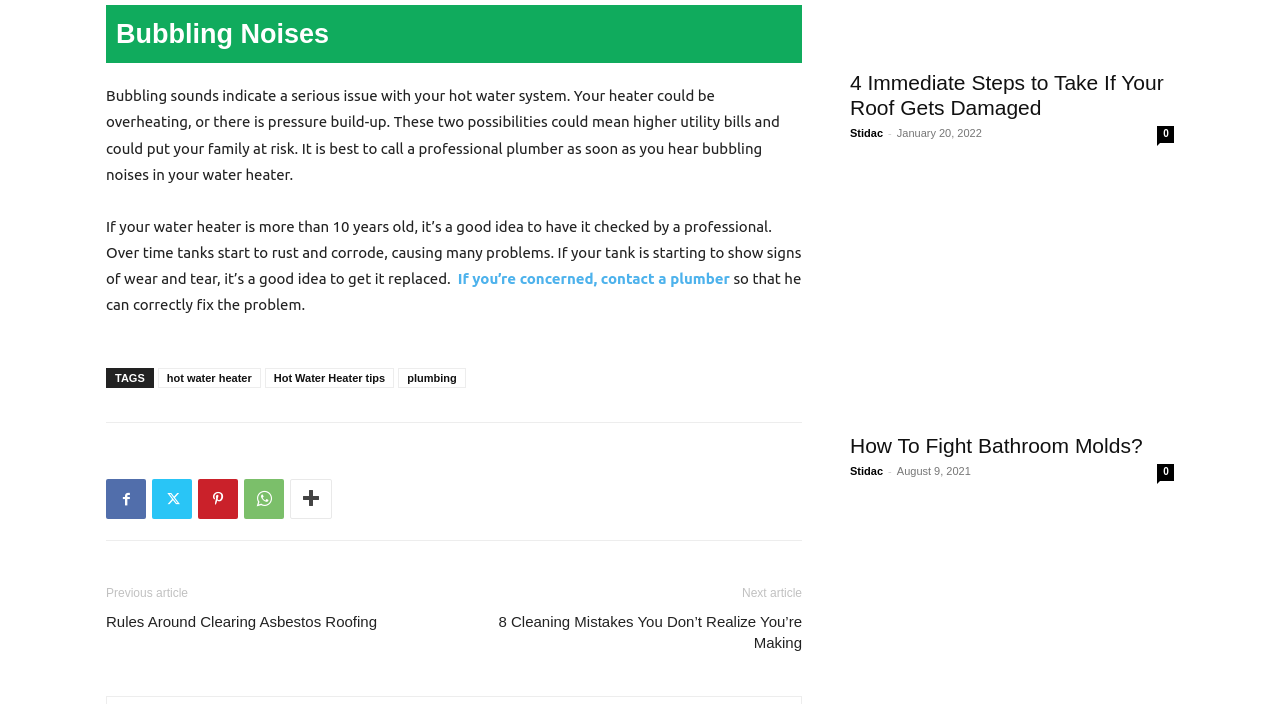How many social media links are there?
Refer to the image and give a detailed response to the question.

The webpage has social media links at the bottom, and there are 5 links: '', '', '', '', and ''.